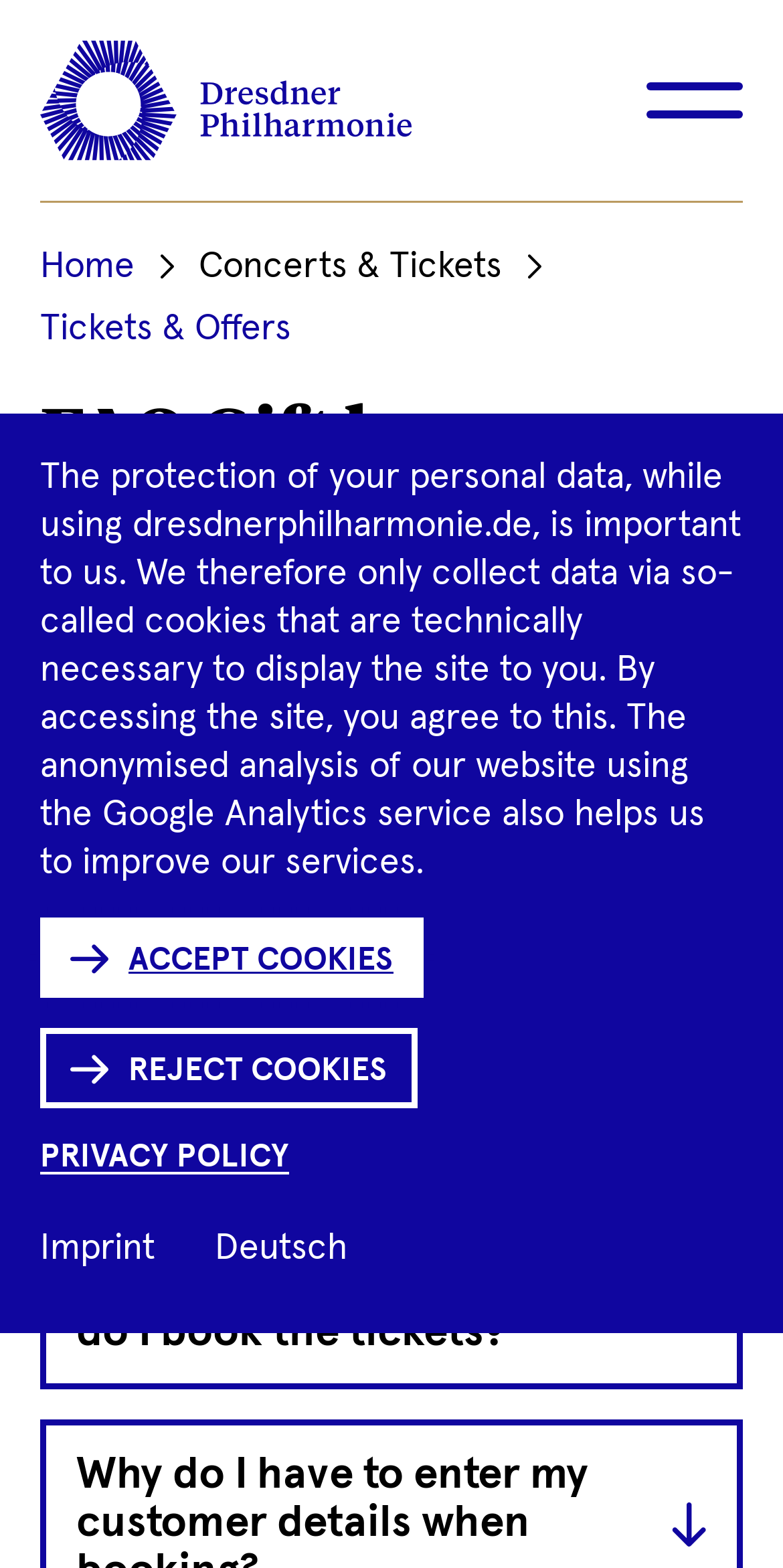What is the navigation menu item after 'Home'?
Examine the webpage screenshot and provide an in-depth answer to the question.

In the navigation menu, I found a sequence of items, and the one immediately after 'Home' is 'Concerts & Tickets', which is a static text element.